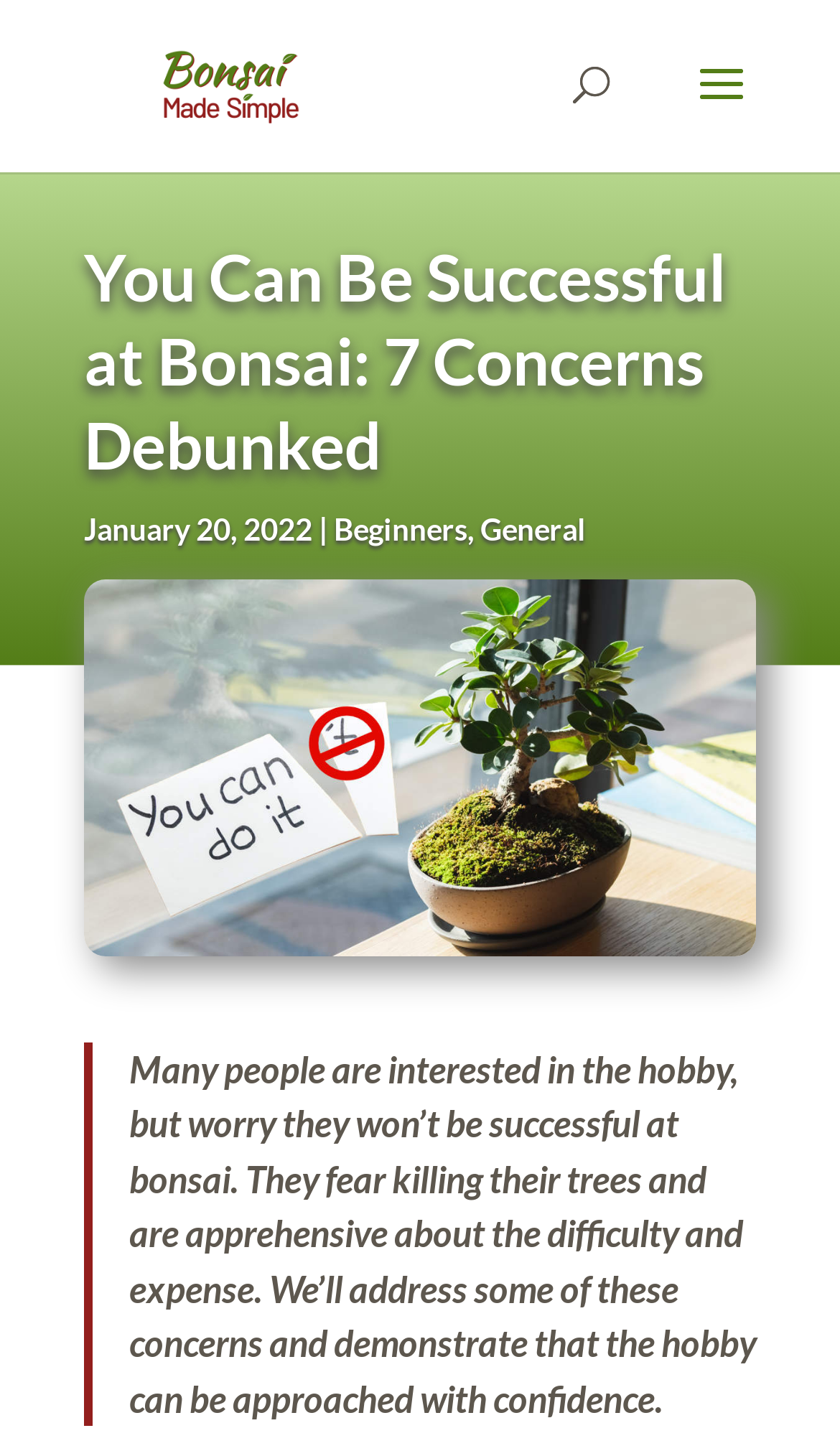Please provide a comprehensive answer to the question based on the screenshot: How many links are there in the top section?

I counted the number of link elements in the top section of the webpage, which are 'Bonsai Made Simple' and the search bar, and found that there are 2 links.